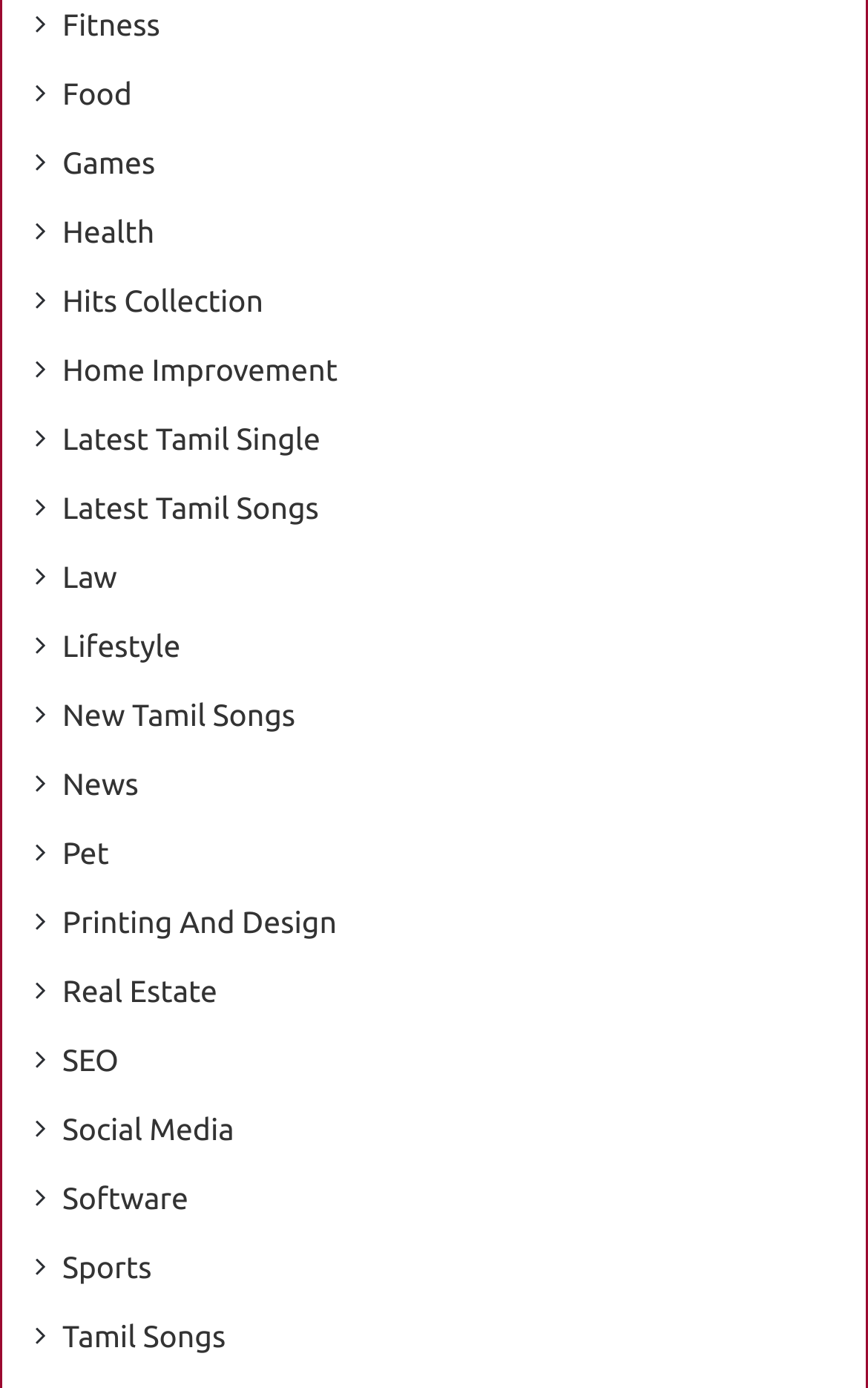What categories are available on this webpage?
From the screenshot, supply a one-word or short-phrase answer.

Multiple categories